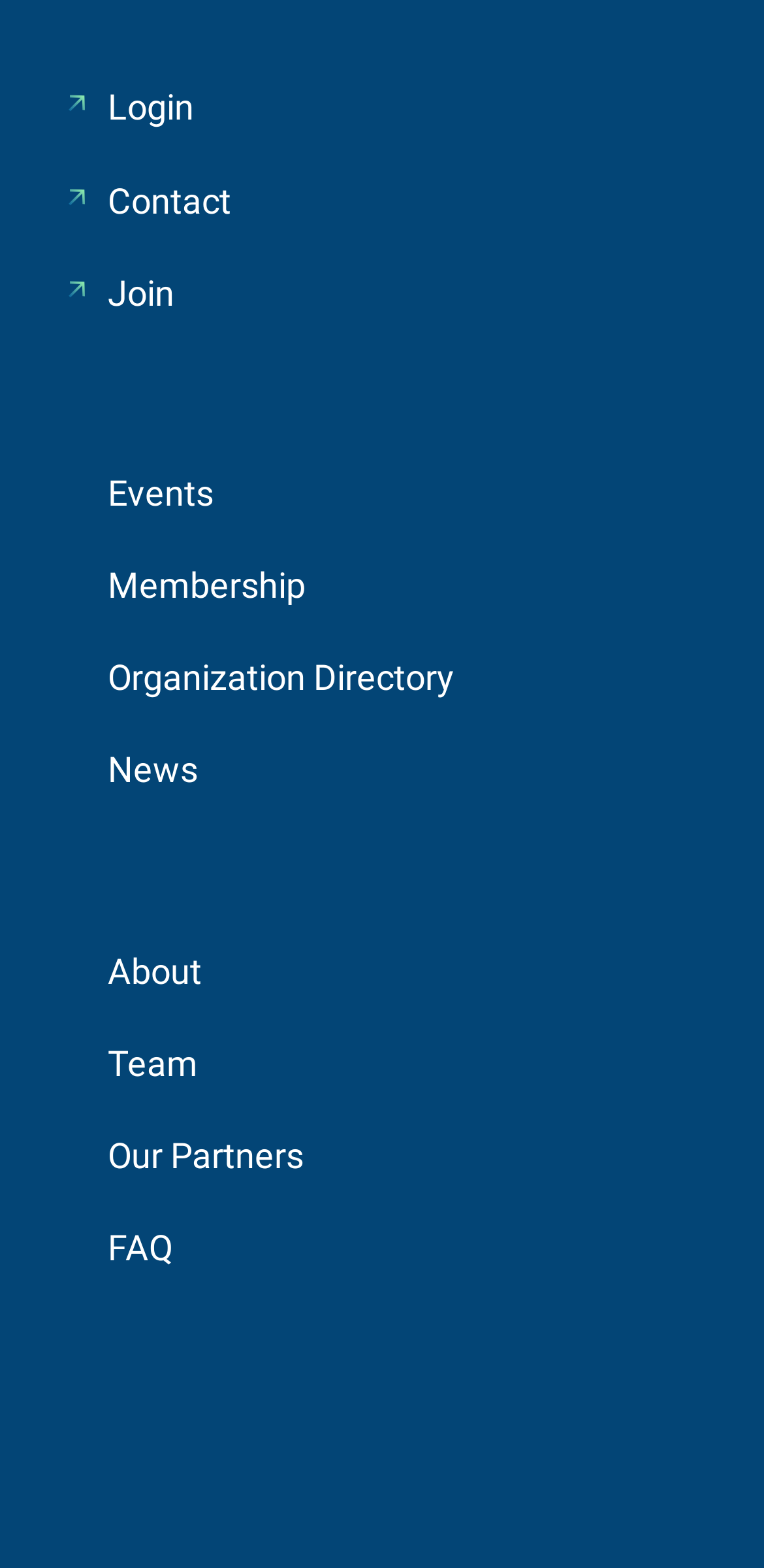Please mark the clickable region by giving the bounding box coordinates needed to complete this instruction: "learn about membership".

[0.141, 0.36, 0.4, 0.386]